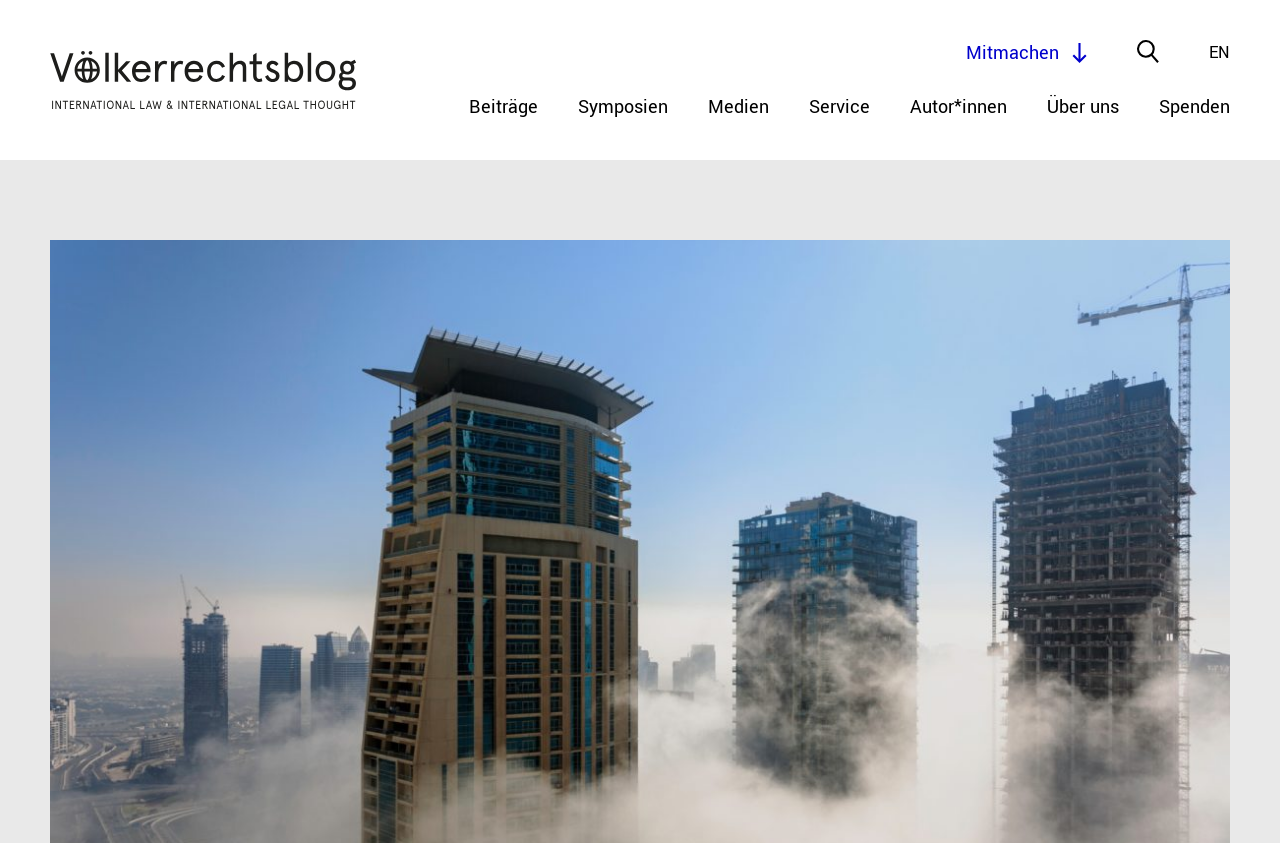Determine the bounding box coordinates for the area you should click to complete the following instruction: "go to symposia".

[0.452, 0.112, 0.522, 0.142]